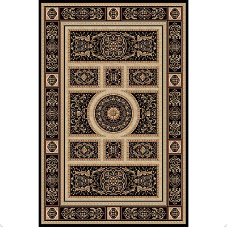Generate an in-depth description of the image.

The image depicts a beautifully designed area rug, characterized by its intricate patterns and rich colors. The rug features a central circular motif surrounded by ornate floral designs and a patterned border, creating a classic and elegant look. The predominant colors are deep black and shades of beige, which enhance the detailed artistry and provide a sophisticated contrast. This rug would make an exquisite addition to any home, offering both style and comfort while seamlessly integrating with various interior decor themes. It is part of the "Black" selection available at Discount Flooring.